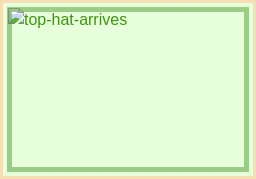What is the theme of the blog post?
Using the image as a reference, answer the question with a short word or phrase.

Author's journey